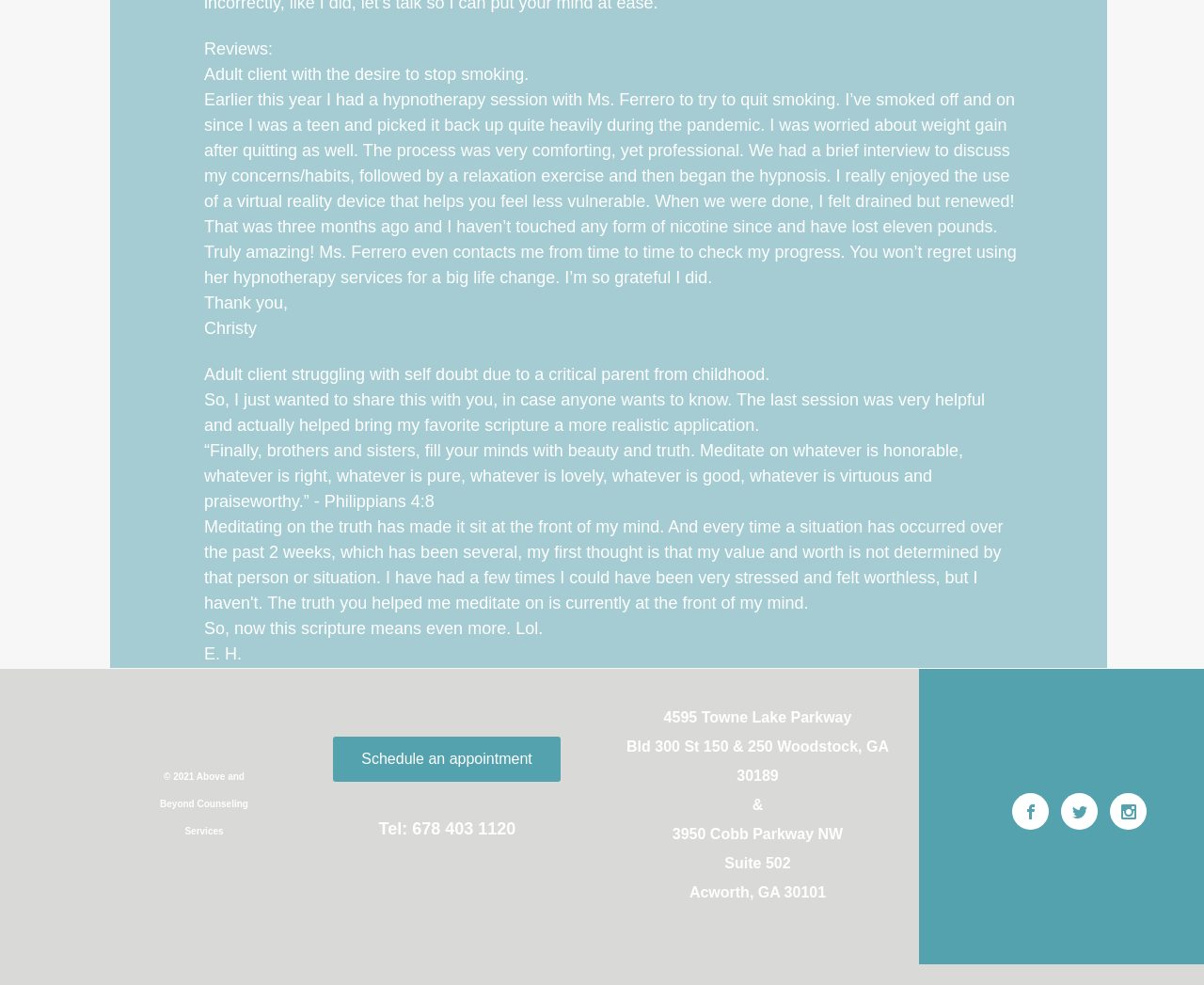By analyzing the image, answer the following question with a detailed response: What is the phone number to contact the counseling service?

I found the answer by looking at the contact information section at the bottom of the page, which lists the phone number as 'Tel: 678 403 1120'.